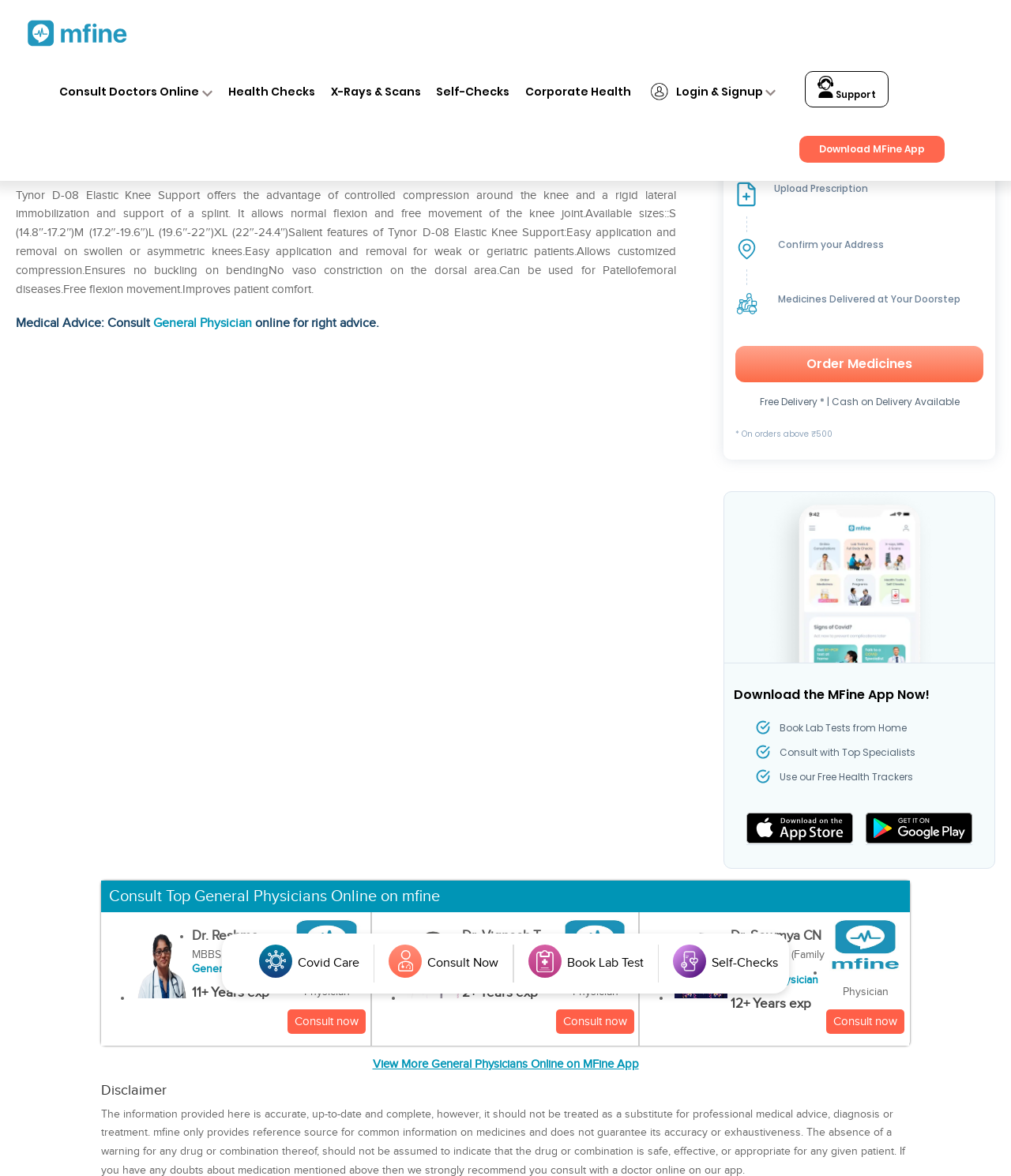Describe all the key features of the webpage in detail.

This webpage is about Tynor D-08 Elastic Knee Support M, a medical product. At the top, there is a heading with the product name, followed by a brief description of its uses, dosage, and effects. Below this, there are links to consult top doctors online and to access health checks, X-rays, and scans.

On the left side, there is a navigation menu with links to the home page, medicines, and personal health. Above this menu, there is a profile login and signup link, accompanied by a profile image.

In the main content area, there is a detailed description of the product, including its features, advantages, and available sizes. Below this, there is a section with medical advice, encouraging users to consult a general physician online for the right advice.

Further down, there is a section with a heading "Get up to 15% OFF on Medicines" and a call-to-action to upload a prescription, confirm an address, and get medicines delivered to the doorstep. There is also a link to order medicines and a note about free delivery and cash on delivery availability.

On the right side, there is a section promoting the MFine app, with a download link, a brief description of its features, and a call-to-action to download the app. Below this, there is a list of top general physicians online, with their names, images, and specialties.

Overall, the webpage provides detailed information about the Tynor D-08 Elastic Knee Support M product and offers online consultation services with top doctors, as well as a platform to order medicines and access health-related services.